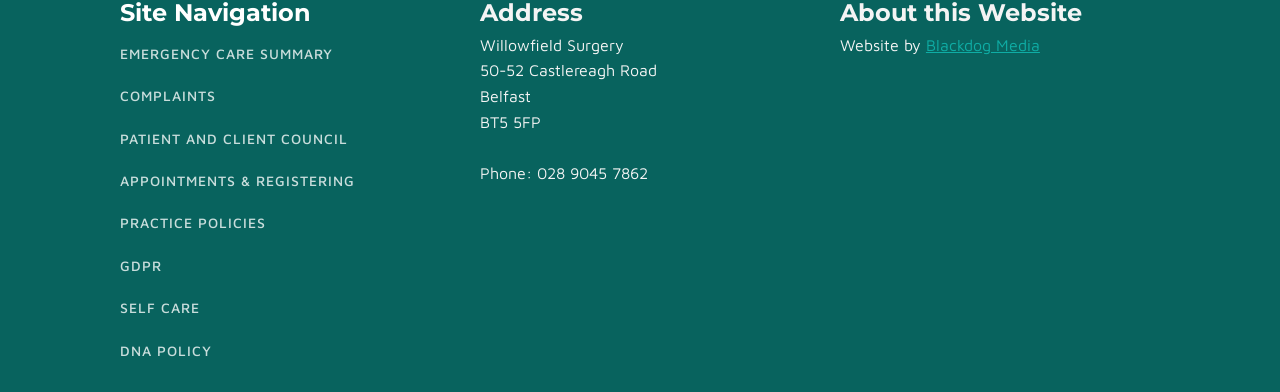Please pinpoint the bounding box coordinates for the region I should click to adhere to this instruction: "visit patient and client council".

[0.094, 0.3, 0.285, 0.408]